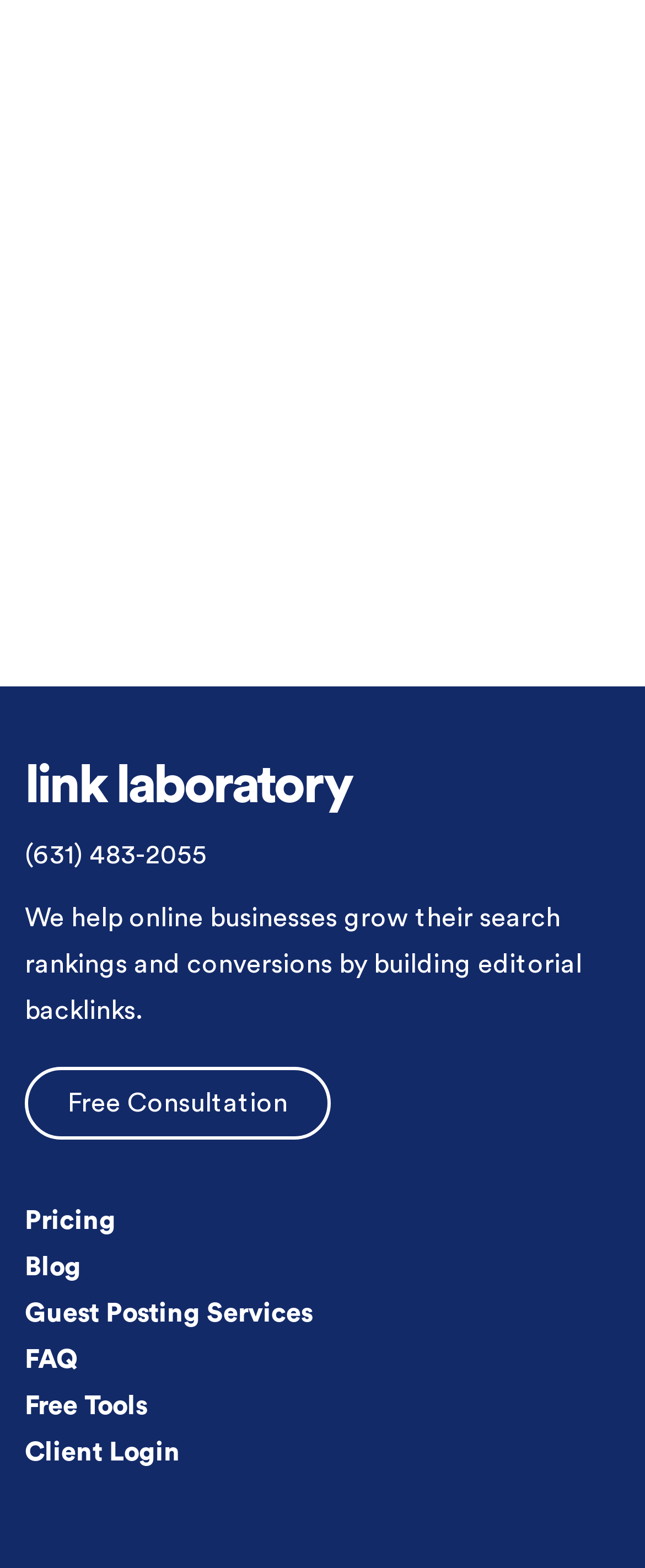Using the element description: "FAQ", determine the bounding box coordinates for the specified UI element. The coordinates should be four float numbers between 0 and 1, [left, top, right, bottom].

[0.038, 0.858, 0.121, 0.875]